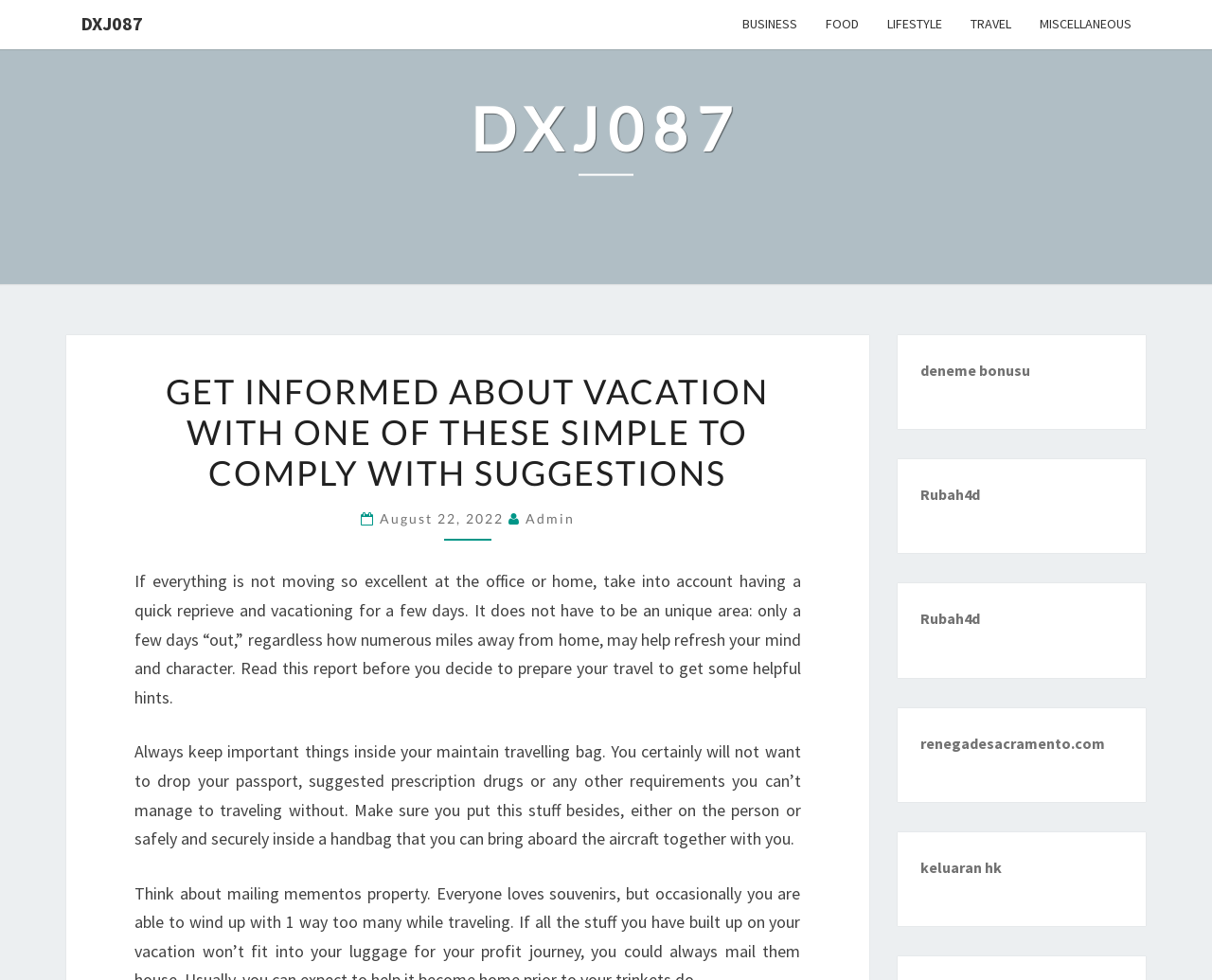Provide a comprehensive description of the webpage.

This webpage is about vacation tips and suggestions. At the top, there are six links to different categories: BUSINESS, FOOD, LIFESTYLE, TRAVEL, and MISCELLANEOUS, which are evenly spaced and aligned horizontally. Below these links, there is a prominent heading that reads "DXJ087" and a subheading that provides the title of the article, "GET INFORMED ABOUT VACATION WITH ONE OF THESE SIMPLE TO COMPLY WITH SUGGESTIONS". 

To the right of the title, there is a section with the date "August 22, 2022" and the author's name "Admin". The main content of the webpage consists of two paragraphs of text that provide tips and suggestions for taking a vacation. The first paragraph suggests taking a quick break from work or home to refresh one's mind and character, while the second paragraph advises keeping important items in a carry-on bag when traveling.

On the right side of the webpage, there are five links to external websites or resources, including "deneme bonusu", "Rubah4d" (twice), "renegadesacramento.com", and "keluaran hk". These links are stacked vertically and are positioned below the main content area.